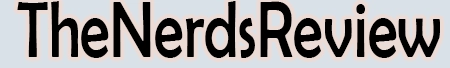What is the purpose of the website?
Answer with a single word or short phrase according to what you see in the image.

To provide trustworthy insights and reviews